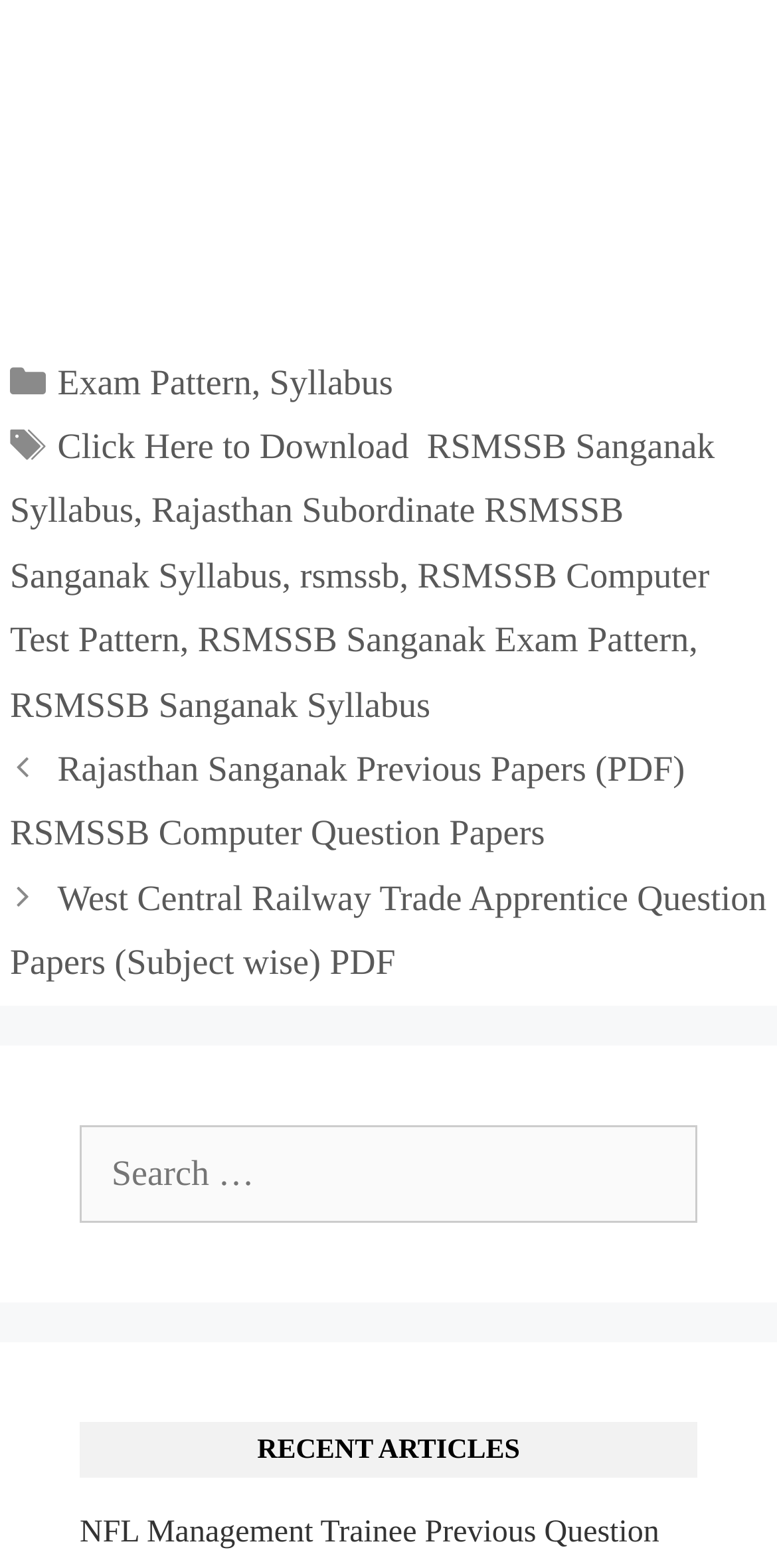Please provide a short answer using a single word or phrase for the question:
What are the categories listed?

Exam Pattern, Syllabus, Tags